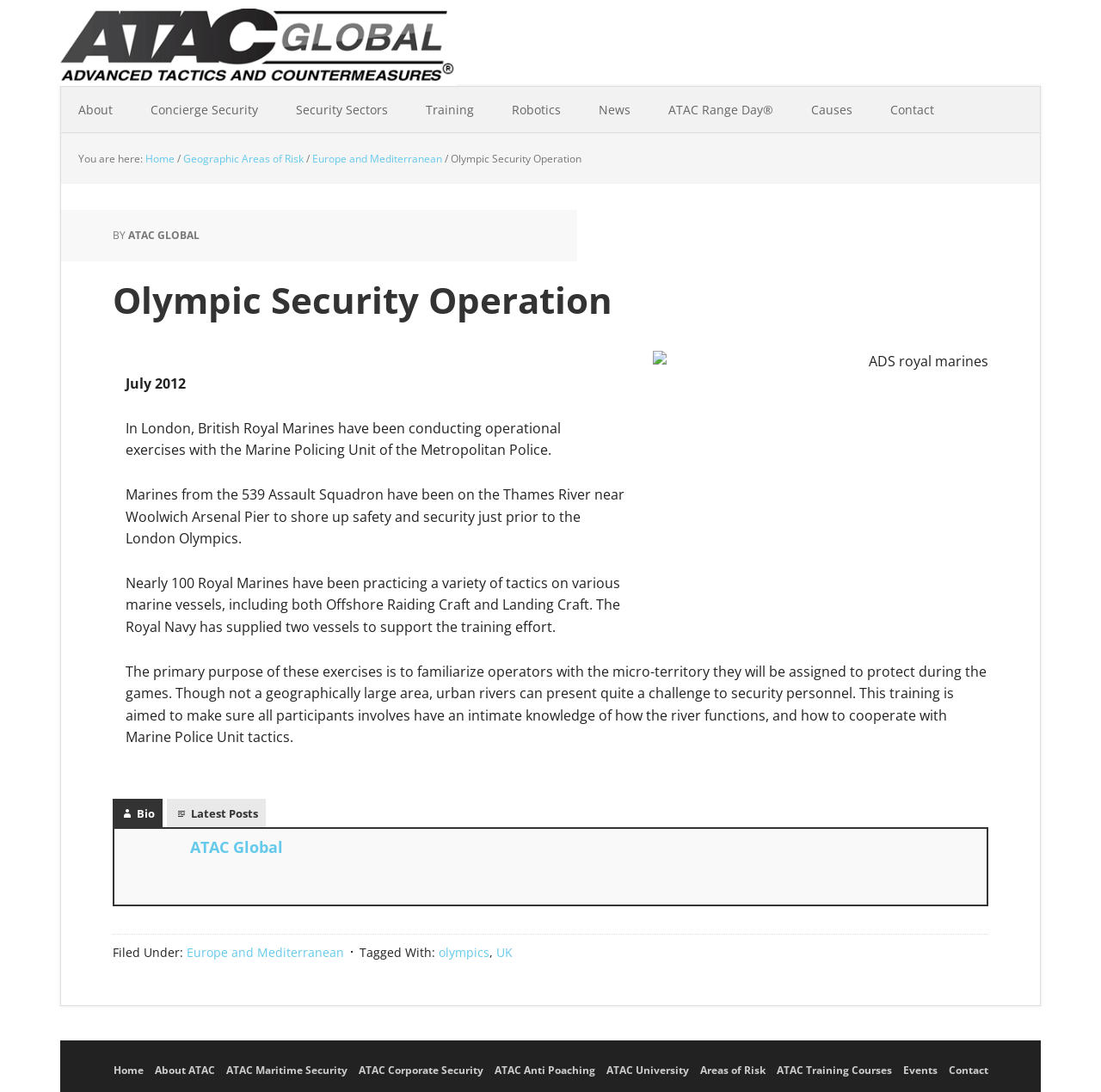Refer to the image and answer the question with as much detail as possible: What is the purpose of the exercises mentioned in the article?

The purpose of the exercises mentioned in the article is to familiarize operators with the micro-territory they will be assigned to protect during the games. This is to ensure that all participants involved have an intimate knowledge of how the river functions and how to cooperate with Marine Police Unit tactics.